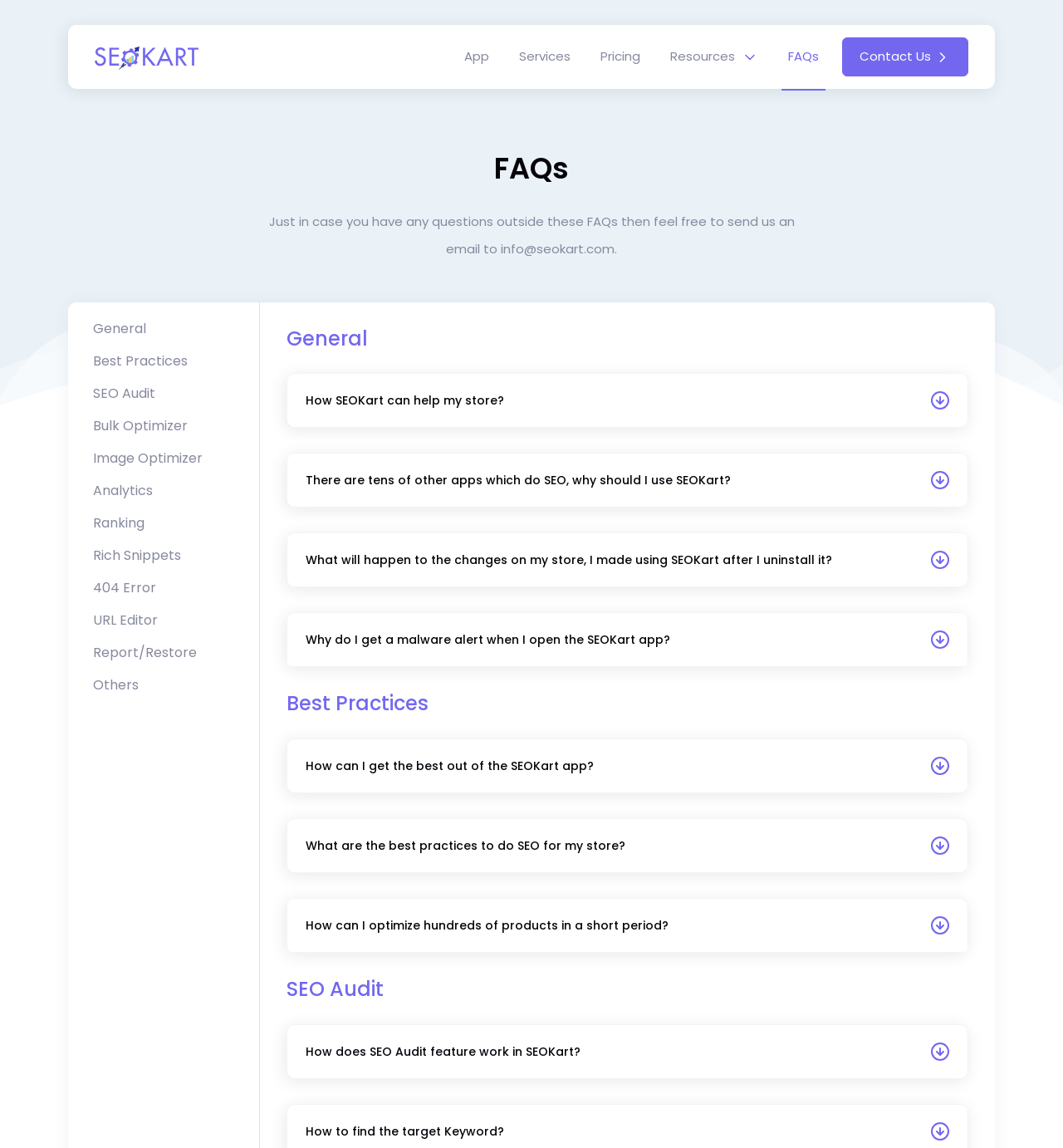Reply to the question with a single word or phrase:
What is the purpose of SEOKart?

Free SEO App for Shopify